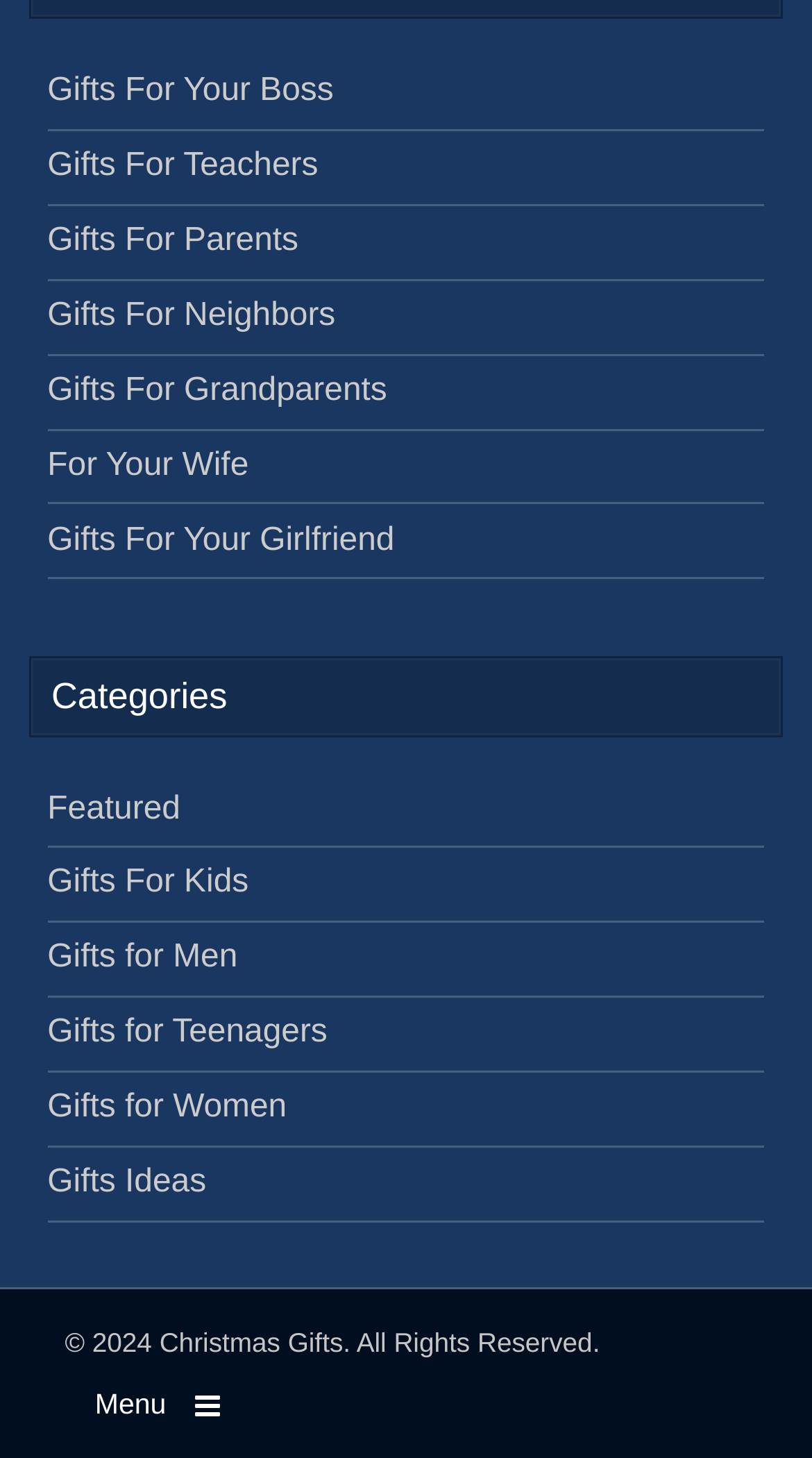Give a concise answer using one word or a phrase to the following question:
How many links are there for gift categories?

12